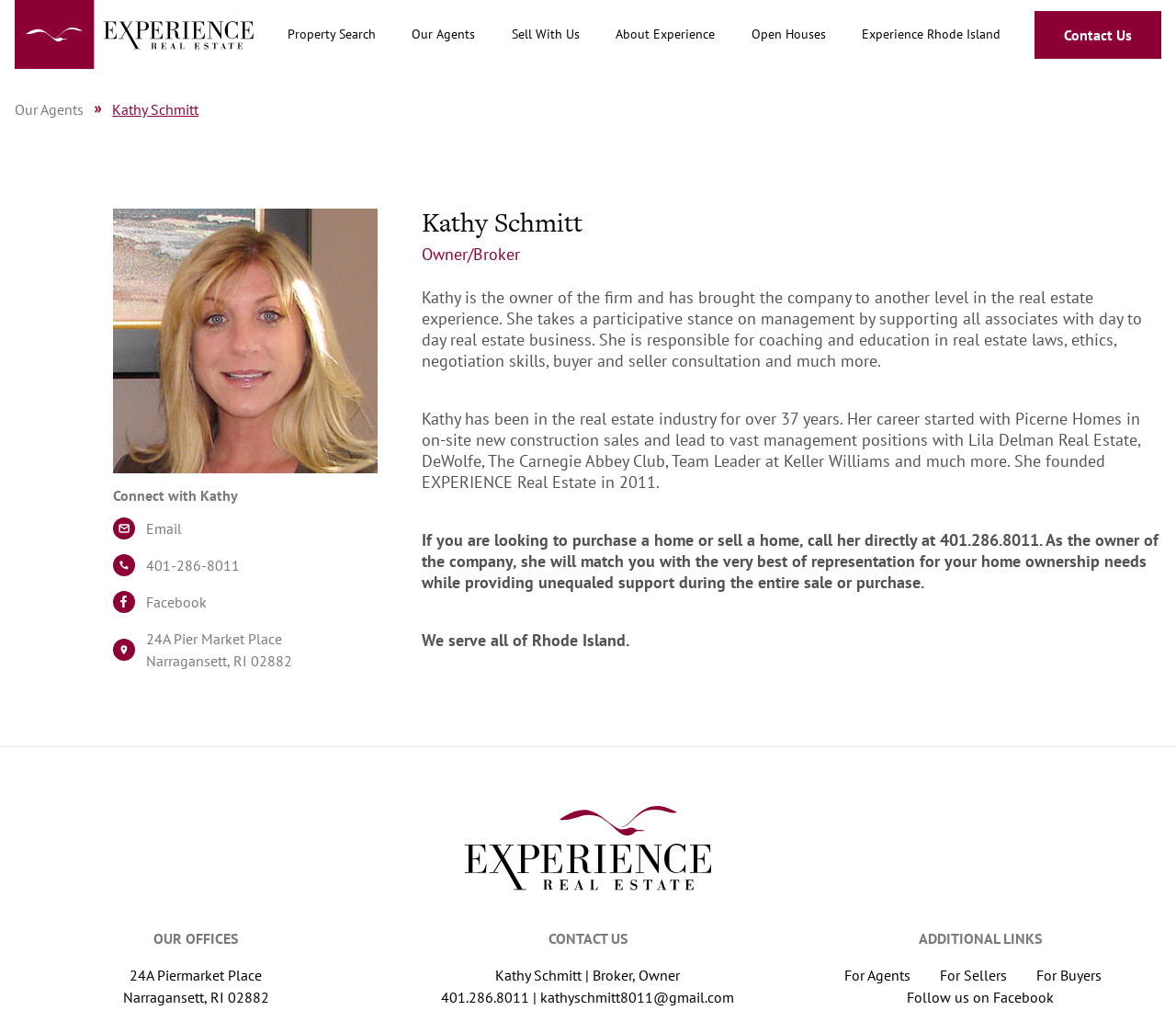Based on the element description, predict the bounding box coordinates (top-left x, top-left y, bottom-right x, bottom-right y) for the UI element in the screenshot: Sell With Us

[0.435, 0.025, 0.493, 0.041]